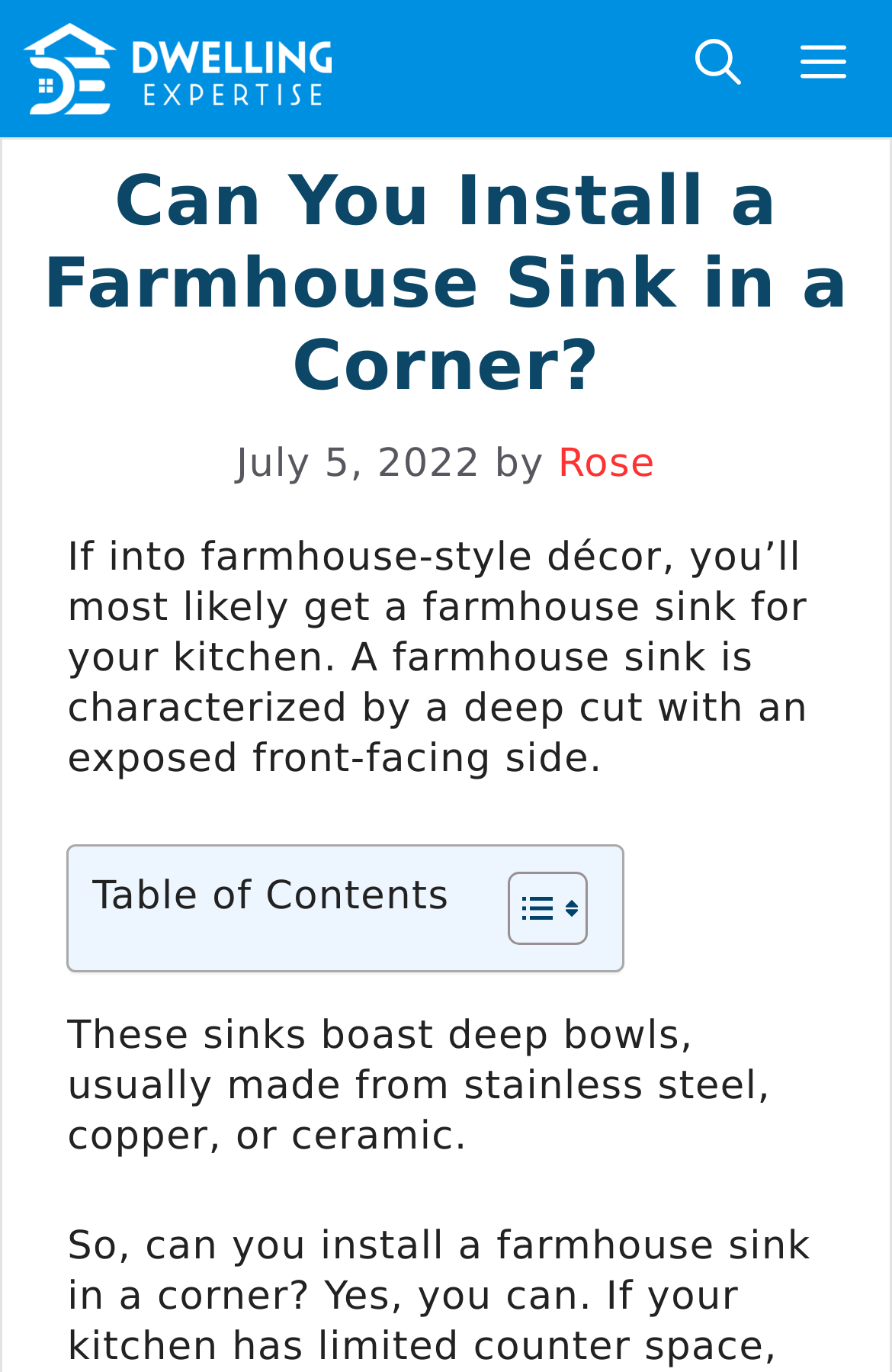Who is the author of the article?
Answer the question with a thorough and detailed explanation.

I found the author of the article by looking at the link element in the content section, which is 'Rose'.